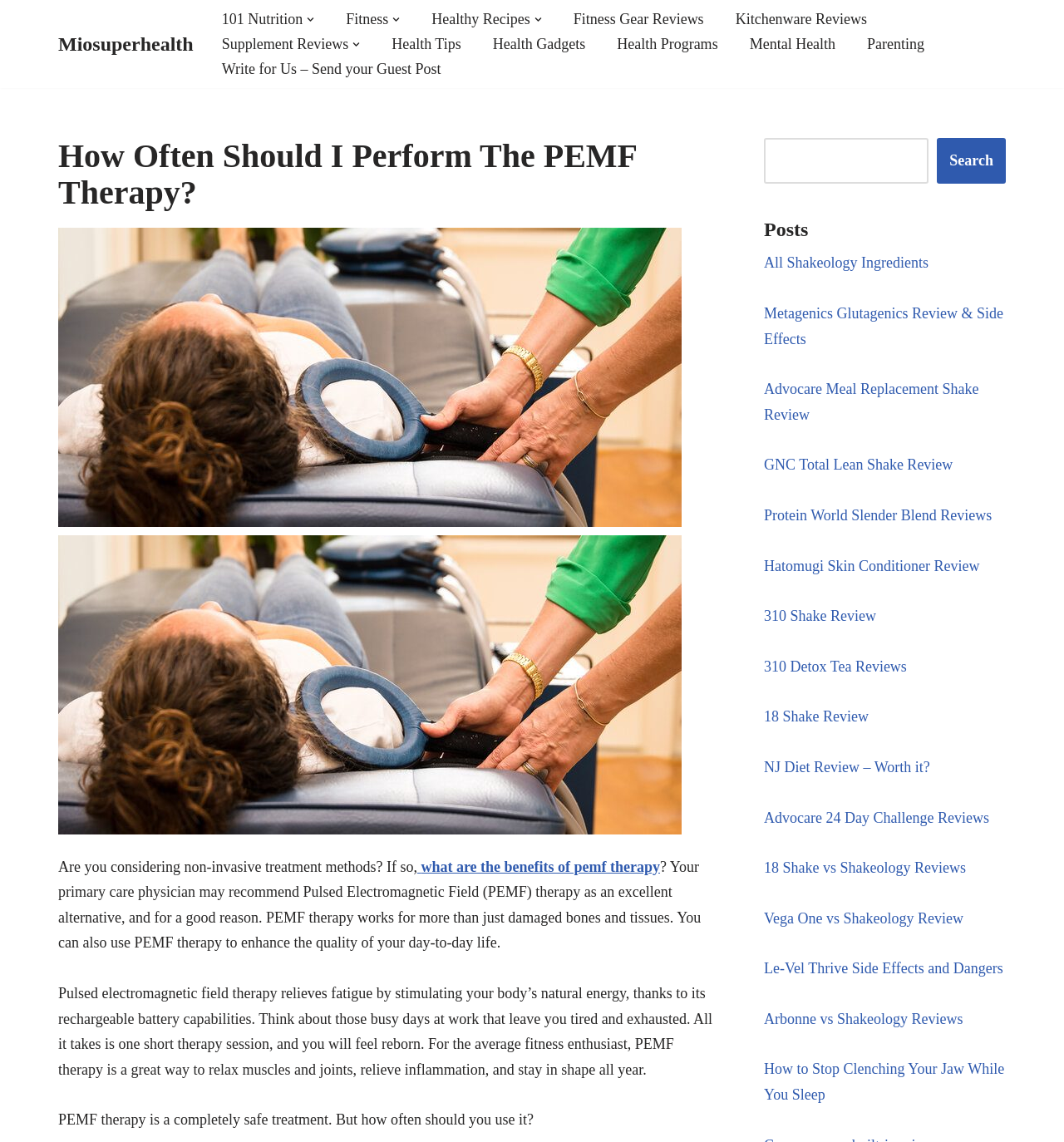From the given element description: "Arbonne vs Shakeology Reviews", find the bounding box for the UI element. Provide the coordinates as four float numbers between 0 and 1, in the order [left, top, right, bottom].

[0.718, 0.885, 0.905, 0.899]